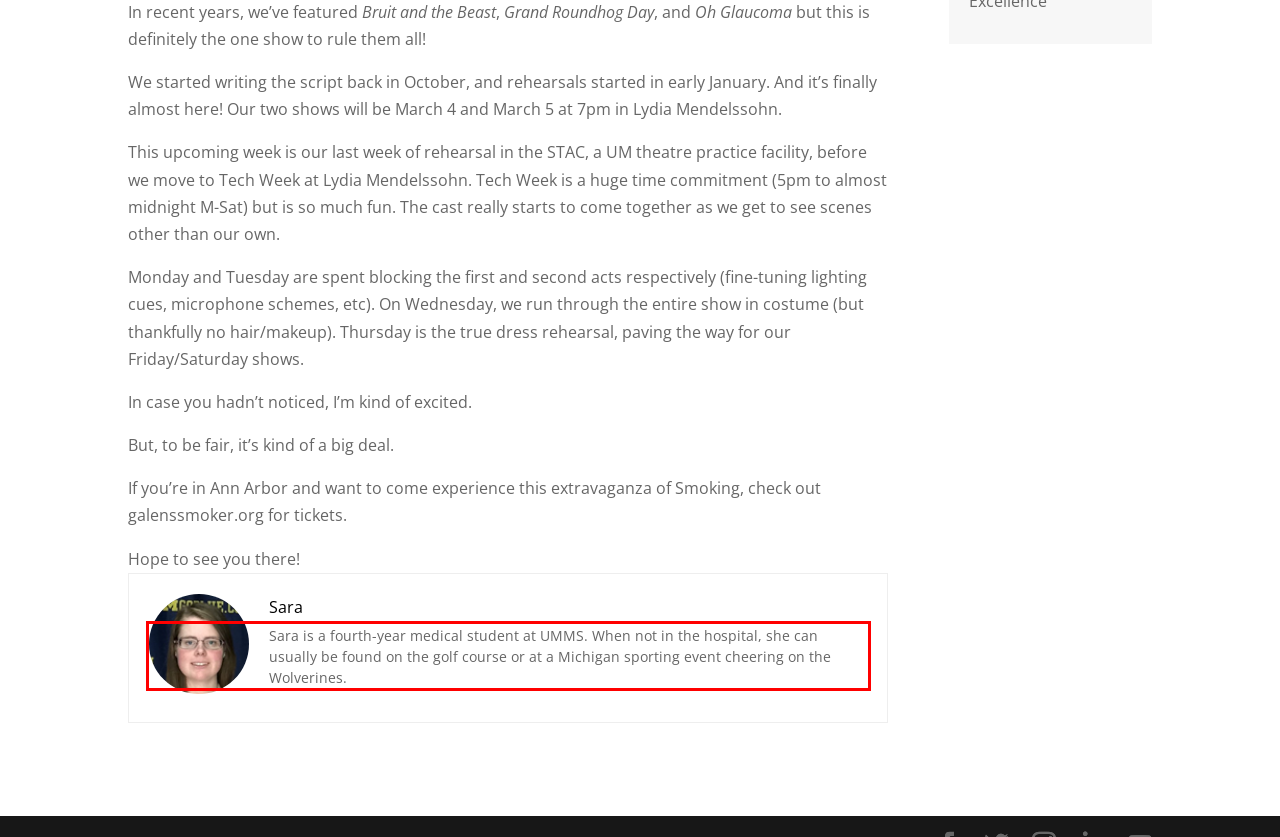Identify the text within the red bounding box on the webpage screenshot and generate the extracted text content.

Sara is a fourth-year medical student at UMMS. When not in the hospital, she can usually be found on the golf course or at a Michigan sporting event cheering on the Wolverines.